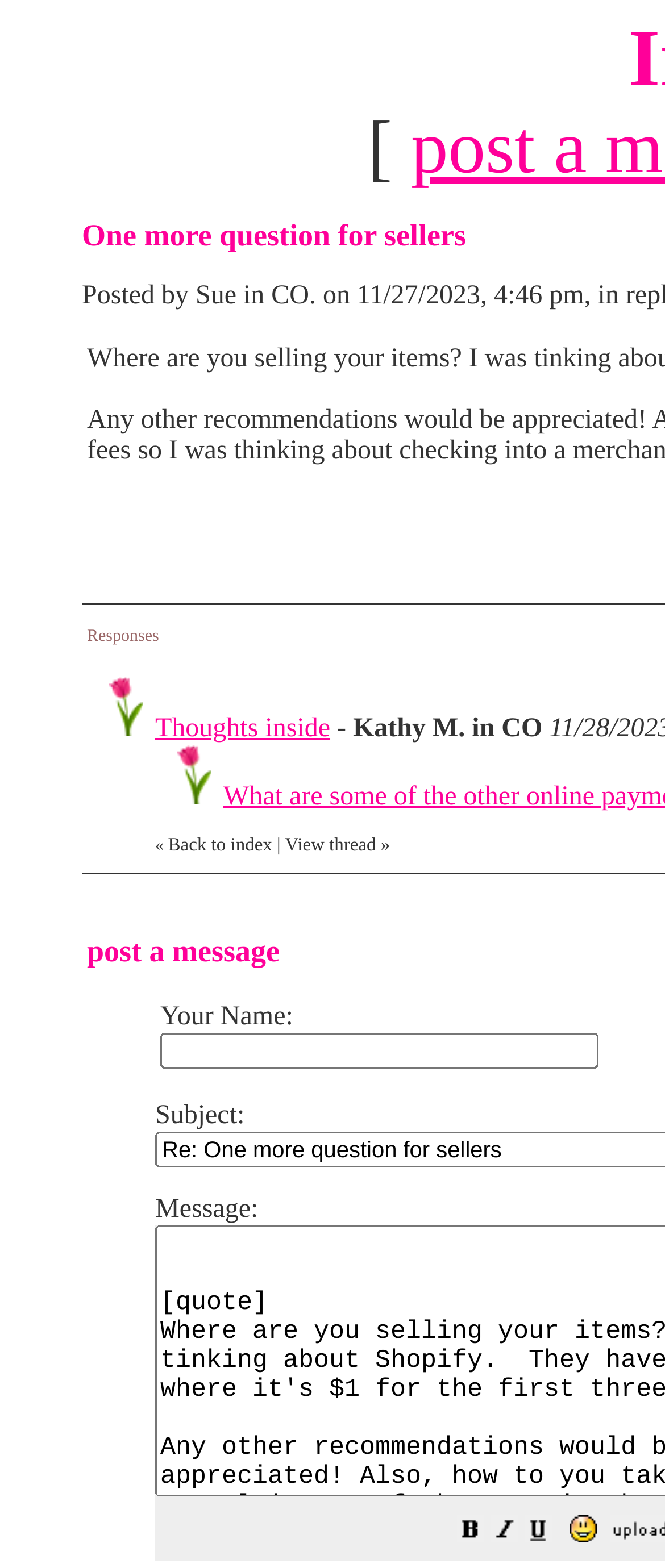Provide the bounding box for the UI element matching this description: "alt="Italic"".

[0.744, 0.915, 0.785, 0.934]